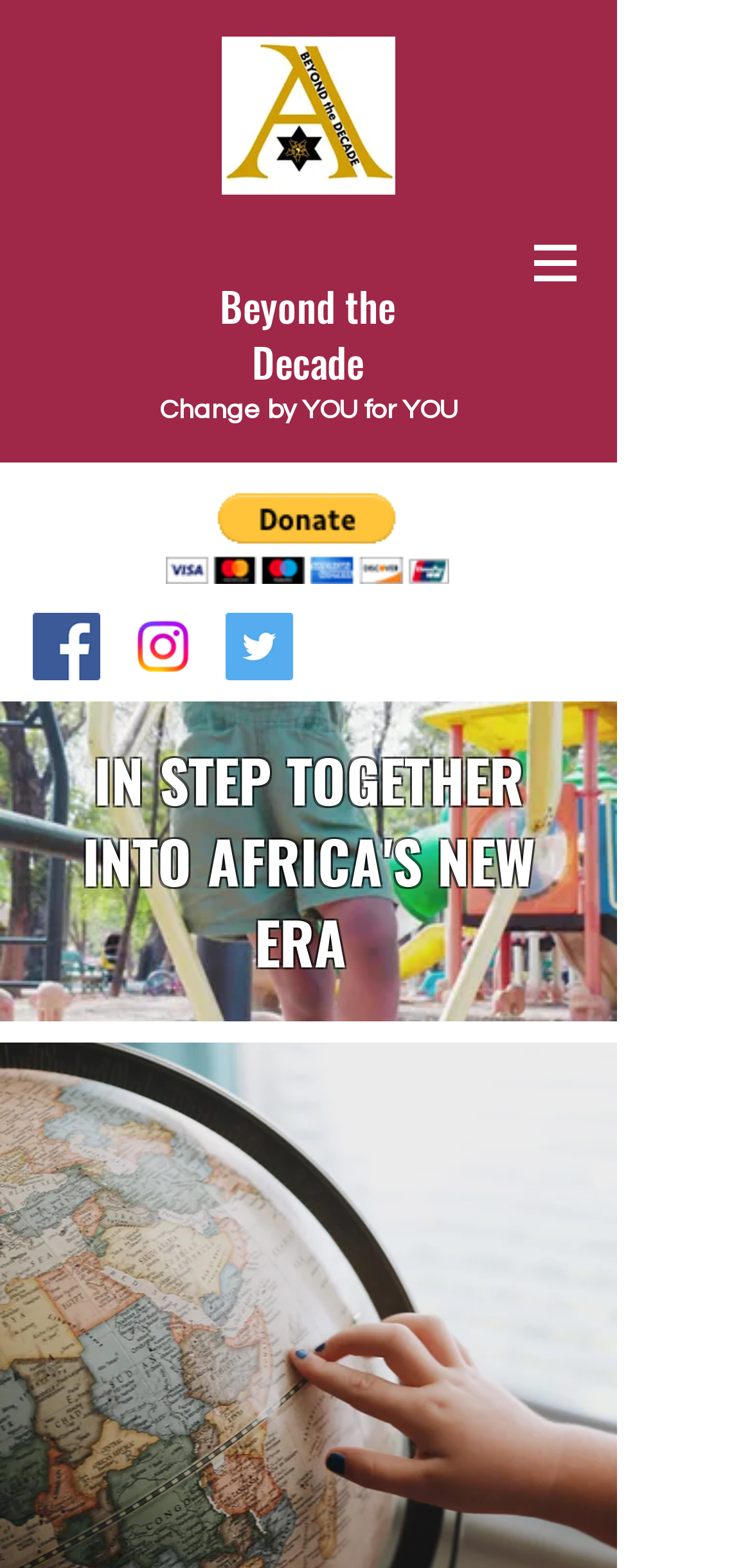Please answer the following question as detailed as possible based on the image: 
What is the purpose of the navigation menu?

The purpose of the navigation menu can be determined by looking at the button labeled 'Open navigation menu', which suggests that clicking on this button will open a navigation menu, allowing users to access other parts of the webpage or website.